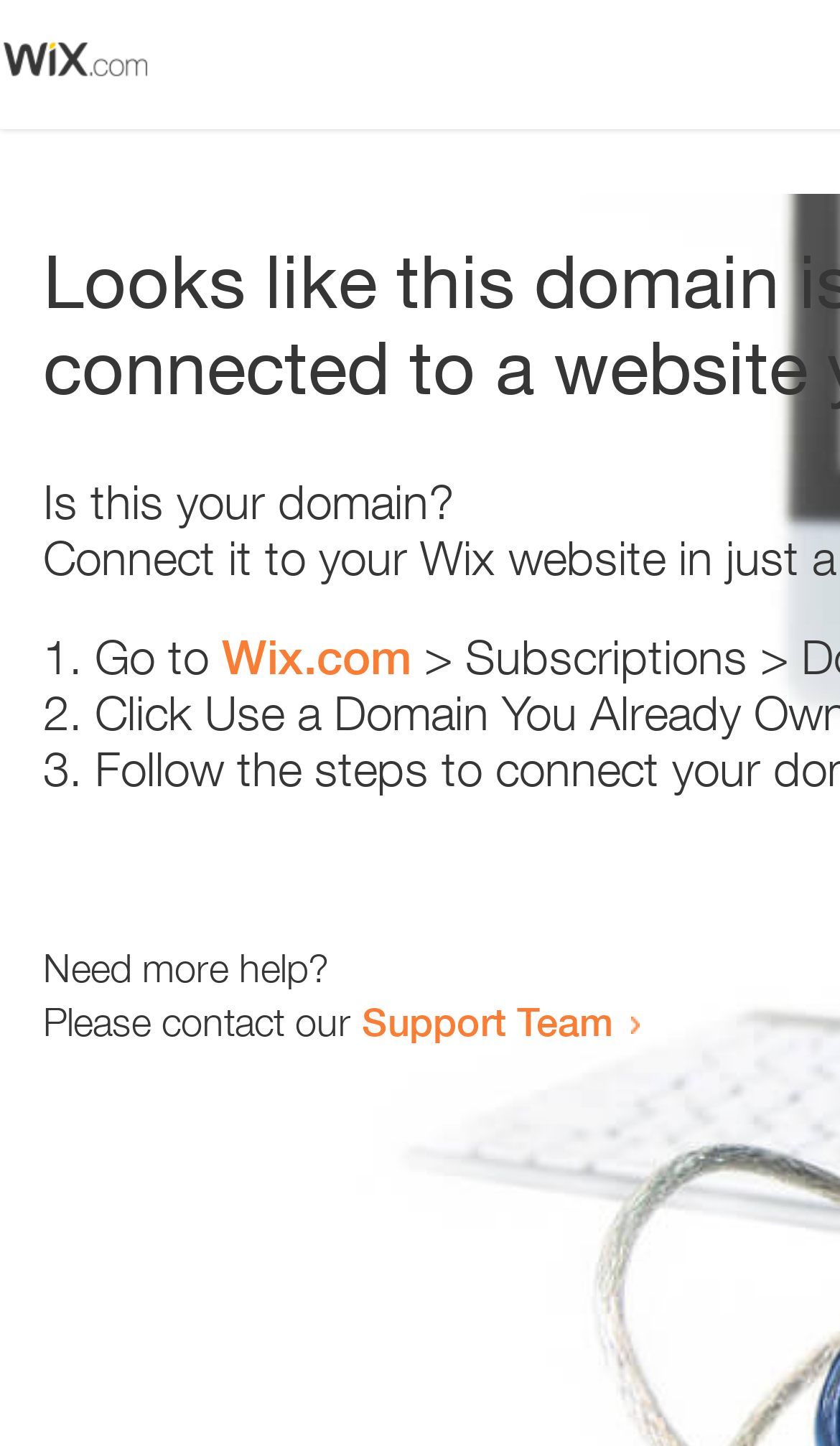Please respond to the question using a single word or phrase:
How many list markers are present?

3